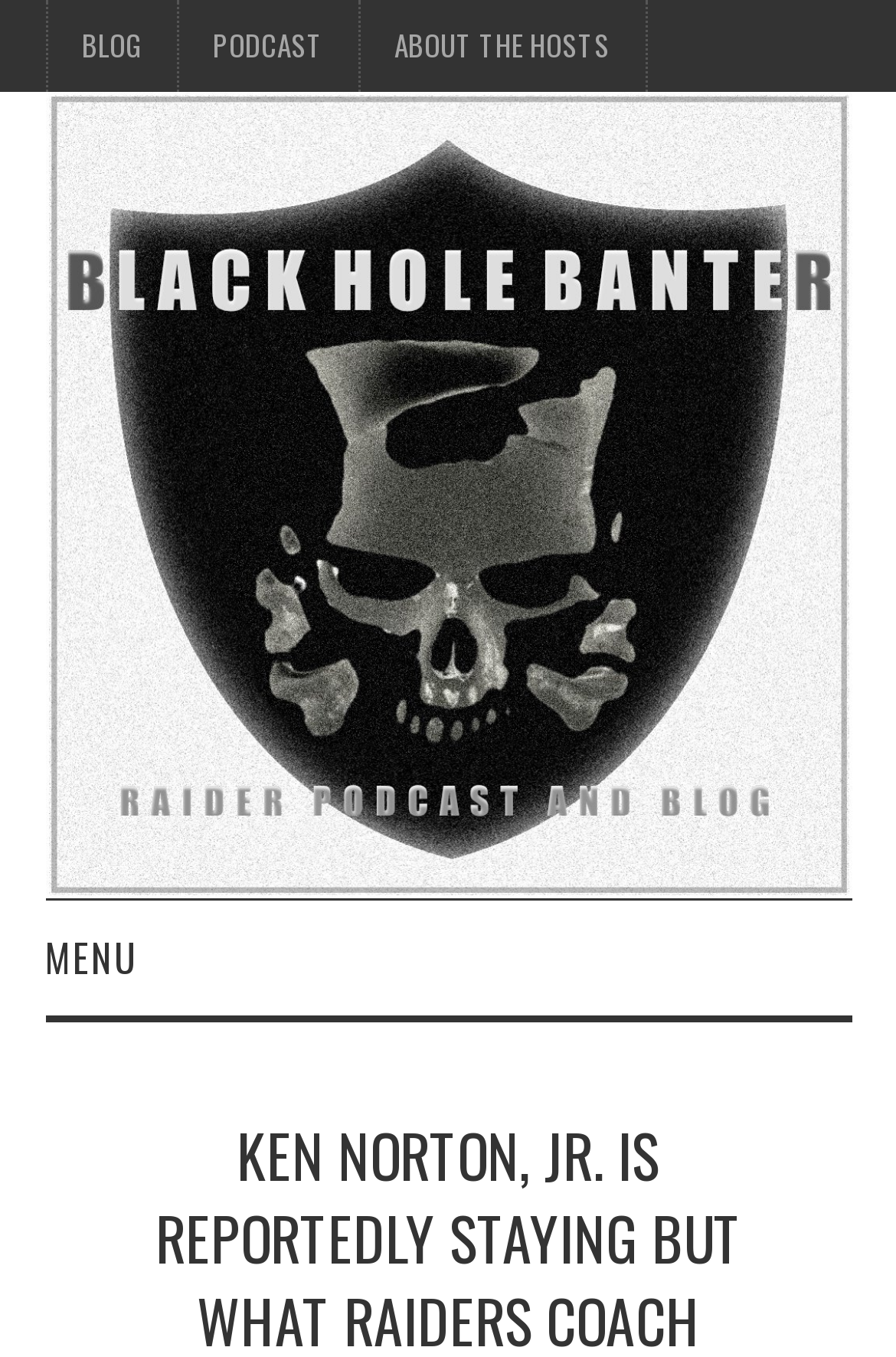Answer the question using only one word or a concise phrase: What is the purpose of the image element?

Logo